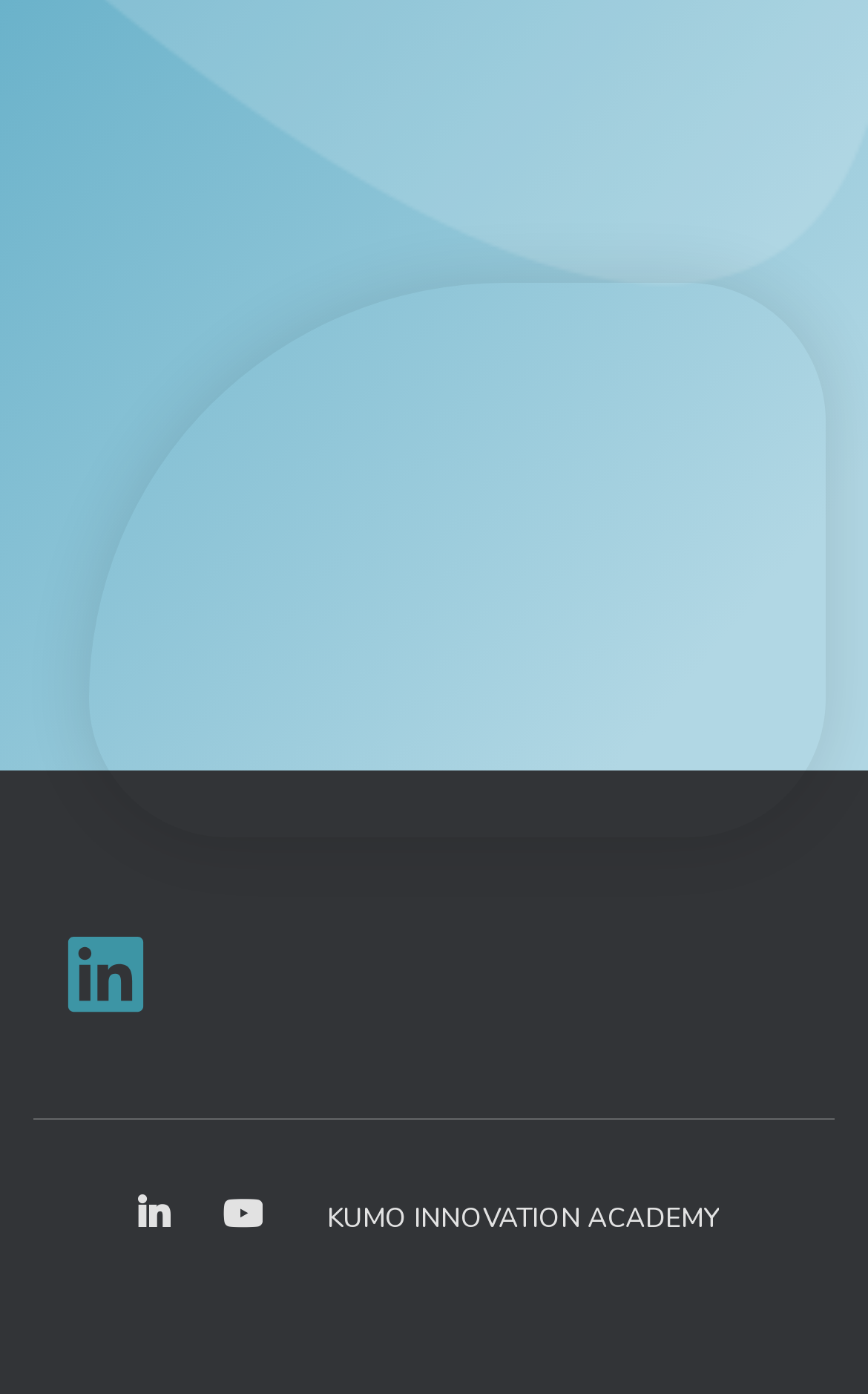What is the orientation of the separator?
Please provide a comprehensive answer based on the details in the screenshot.

The webpage has a separator element in the contentinfo section with an orientation attribute set to 'horizontal', which indicates its orientation.